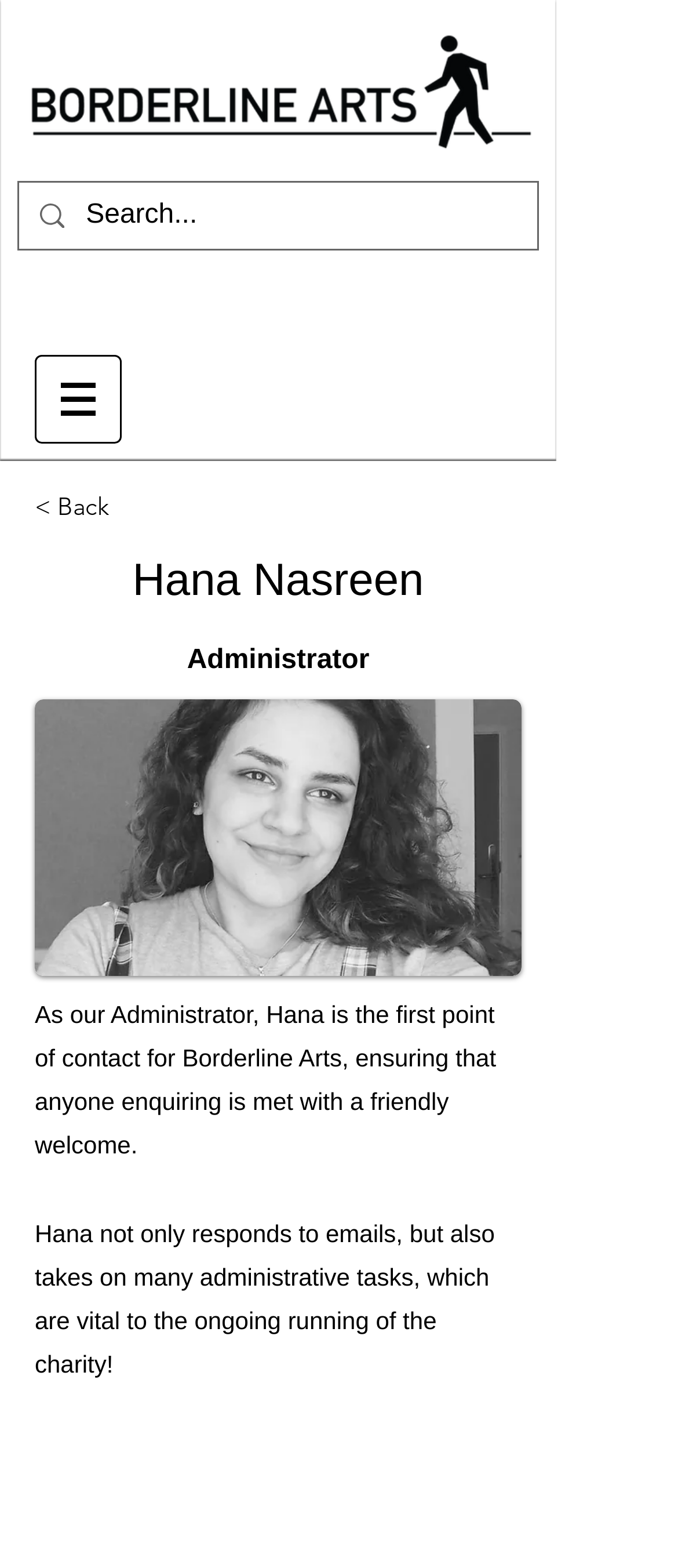Given the description aria-label="Search..." name="q" placeholder="Search...", predict the bounding box coordinates of the UI element. Ensure the coordinates are in the format (top-left x, top-left y, bottom-right x, bottom-right y) and all values are between 0 and 1.

[0.127, 0.116, 0.695, 0.159]